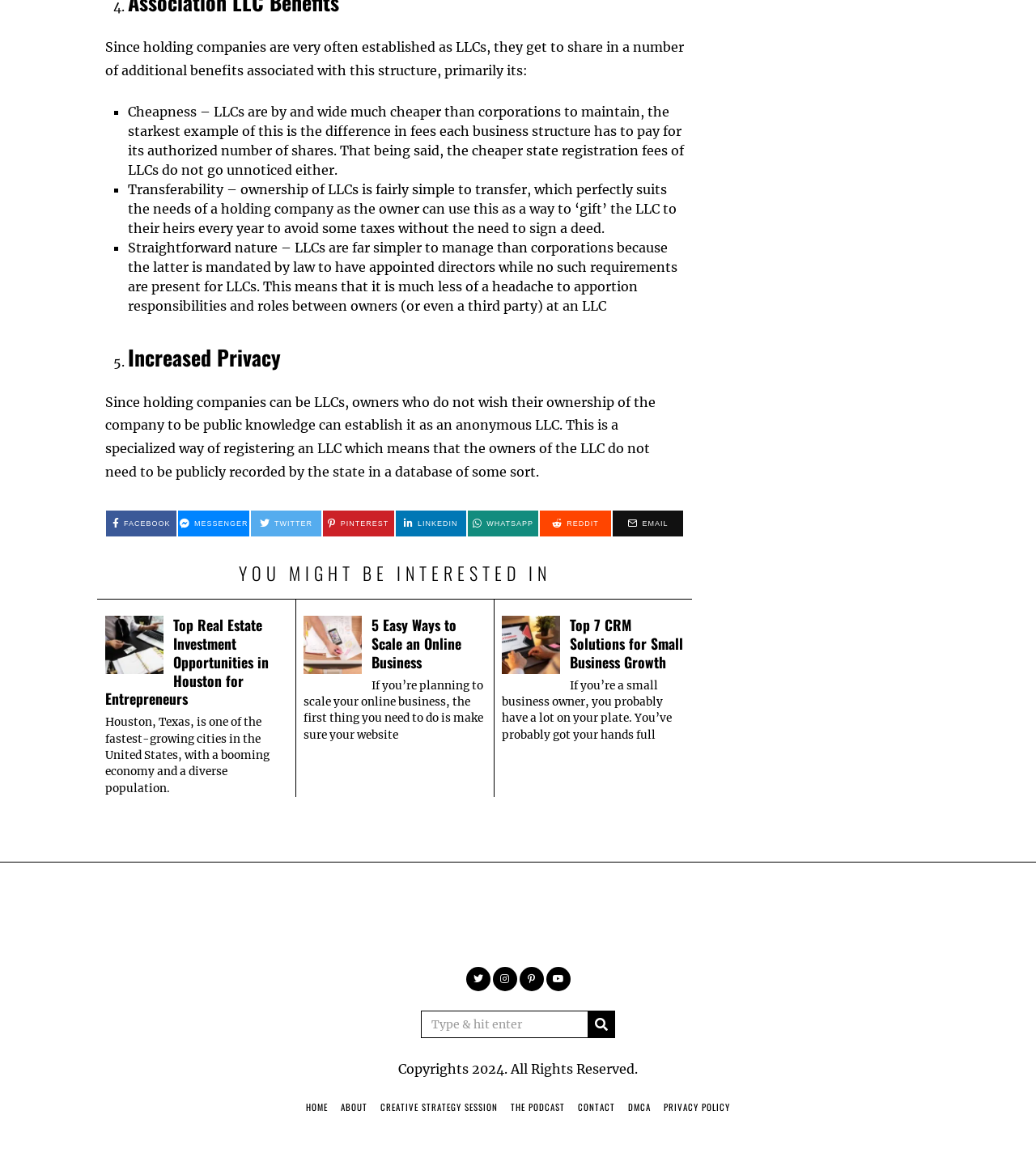Please provide the bounding box coordinates for the UI element as described: "Home". The coordinates must be four floats between 0 and 1, represented as [left, top, right, bottom].

[0.295, 0.941, 0.316, 0.952]